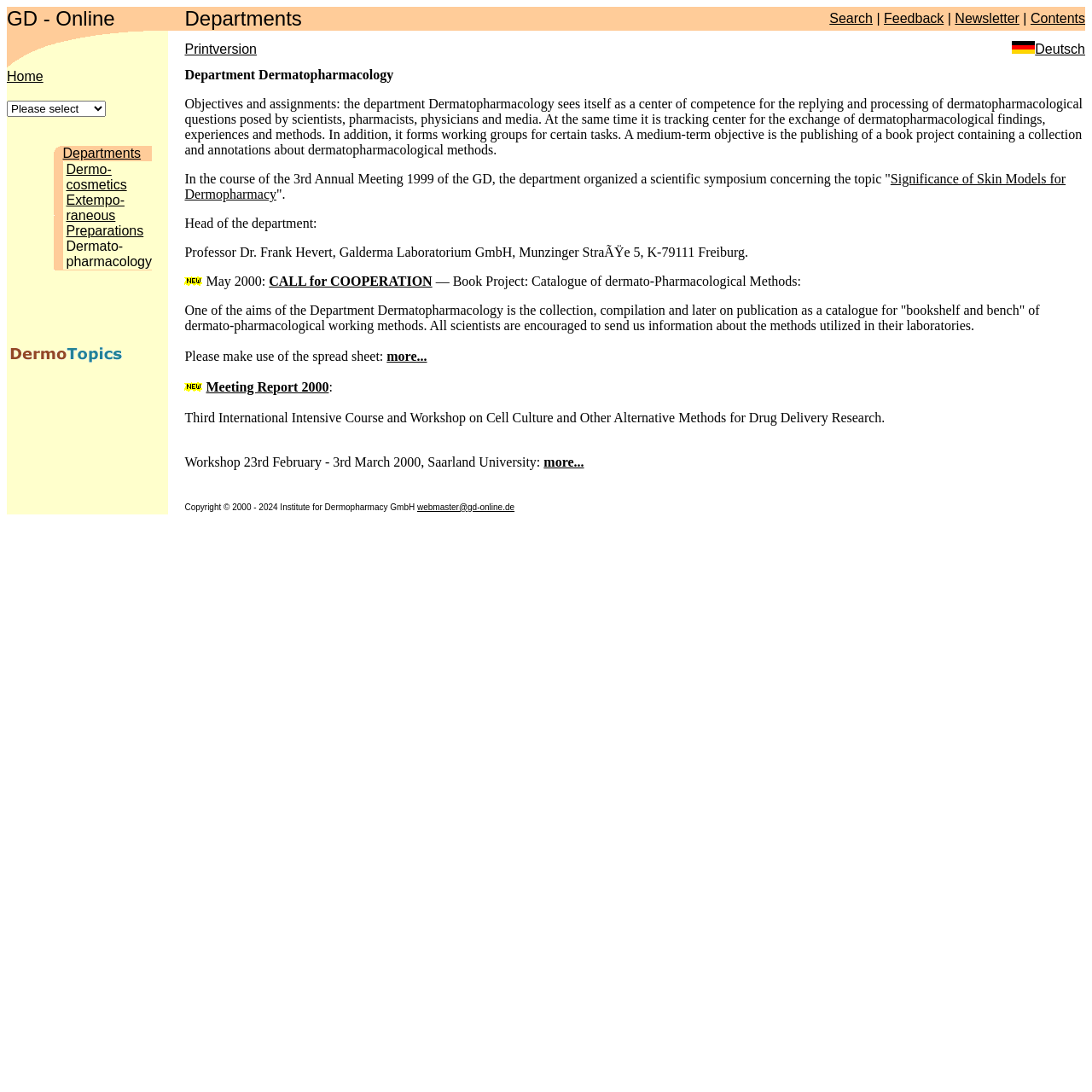Articulate a detailed summary of the webpage's content and design.

The webpage is about the Department of Dermatopharmacology, with a focus on its objectives, assignments, and activities. At the top, there is a header section with a logo on the left and a navigation menu on the right, containing links to "Search", "Feedback", "Newsletter", and "Contents". Below the header, there is a section with a banner image on the left and a menu on the right, featuring links to "Home", "Departments", and "Printversion". 

The main content area is divided into two columns. The left column contains a menu with links to various sections, including "Departments", "Dermo-cosmetics", "Extempo-raneous Preparations", and "Dermato-pharmacology". The right column features a lengthy text describing the department's objectives, assignments, and activities, including the organization of a scientific symposium and a book project. There are also links to specific pages, such as a meeting report and a call for cooperation.

Throughout the page, there are several images, including a logo, a banner image, and icons accompanying the links. The layout is organized, with clear headings and concise text, making it easy to navigate and understand the content.